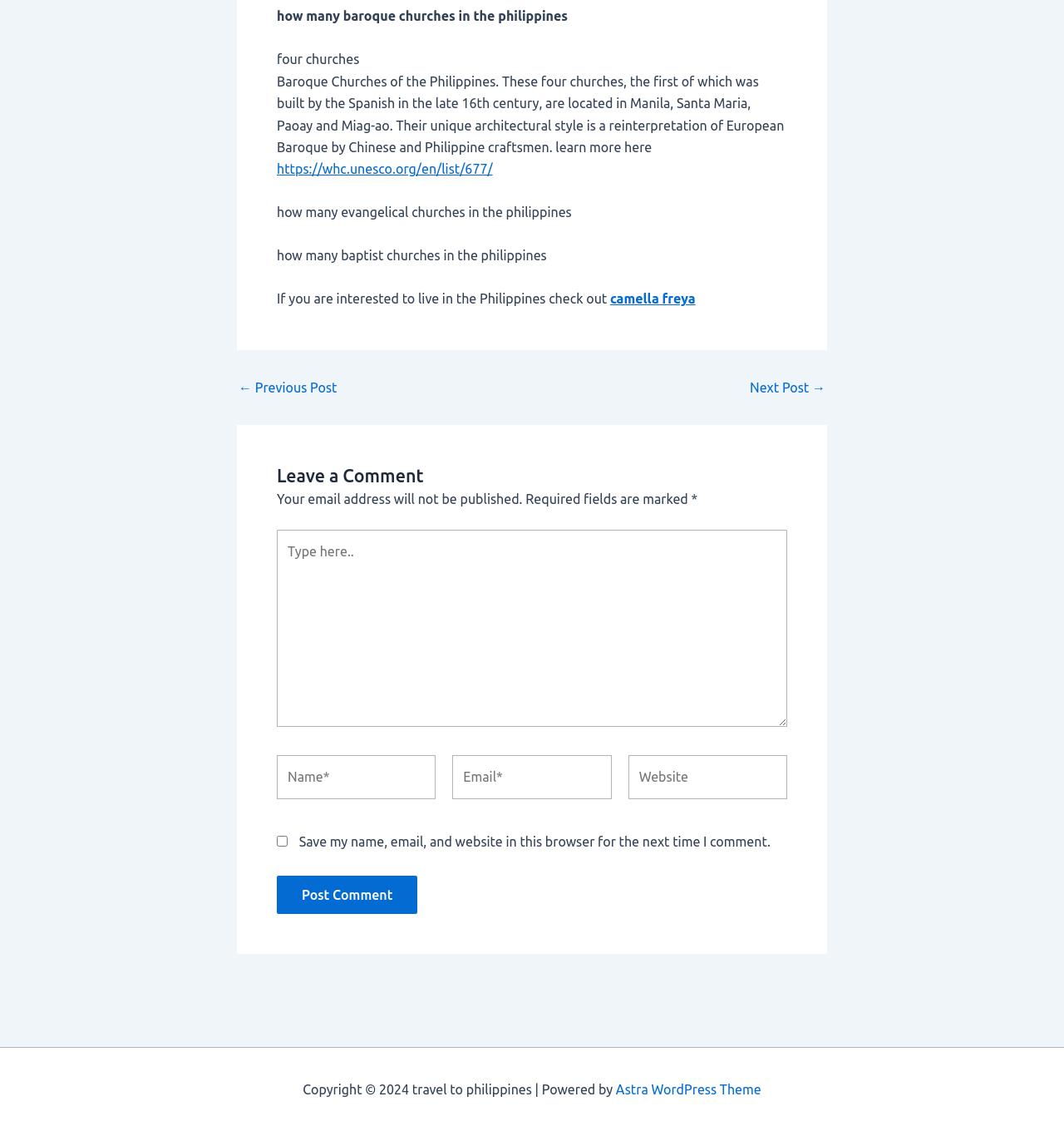How many Baroque churches are mentioned?
Please provide a comprehensive answer based on the contents of the image.

The webpage mentions 'four churches' in the text 'Baroque Churches of the Philippines. These four churches, the first of which was built by the Spanish in the late 16th century, are located in Manila, Santa Maria, Paoay and Miag-ao.'